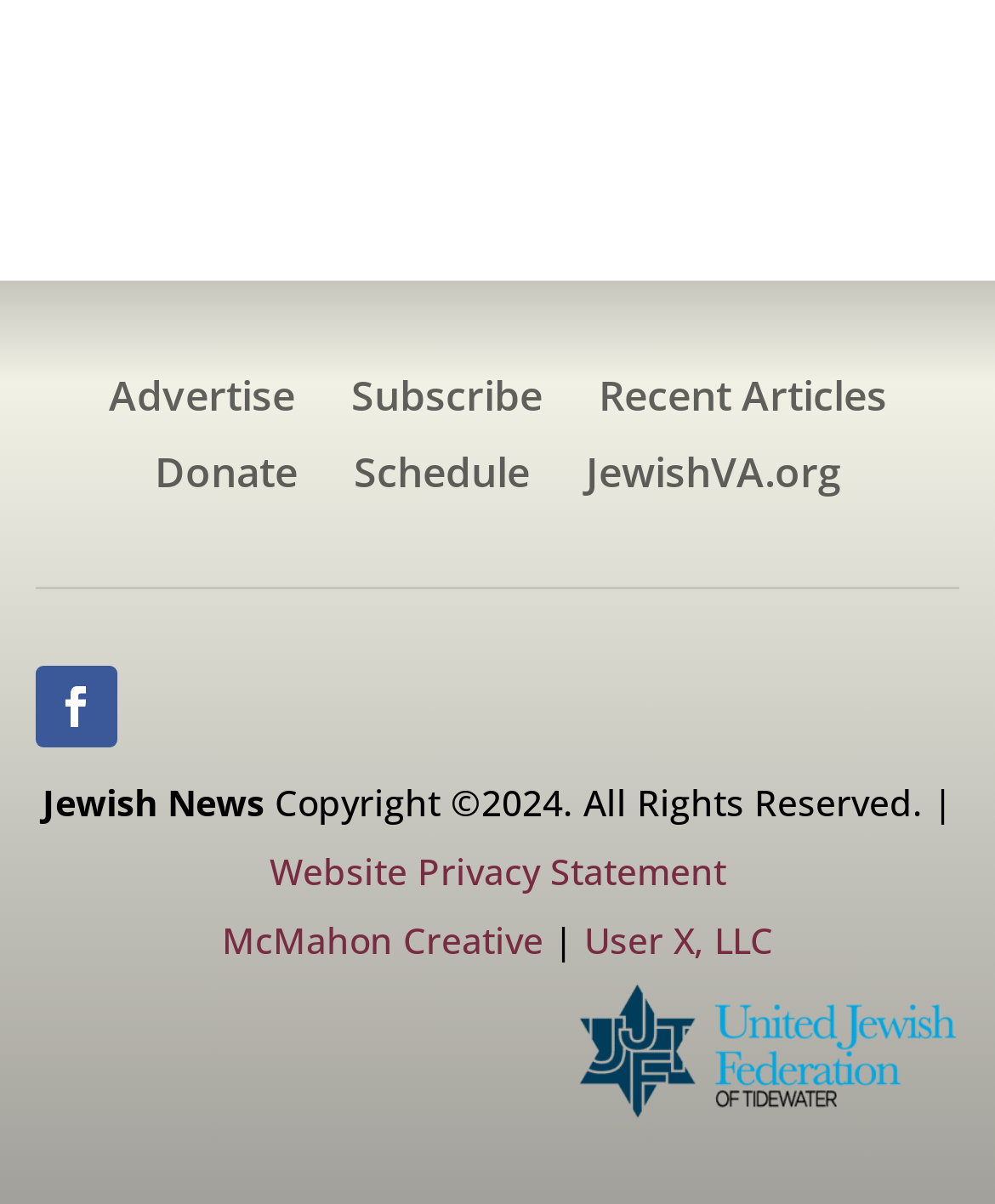Pinpoint the bounding box coordinates of the element to be clicked to execute the instruction: "Check Website Privacy Statement".

[0.271, 0.703, 0.729, 0.743]